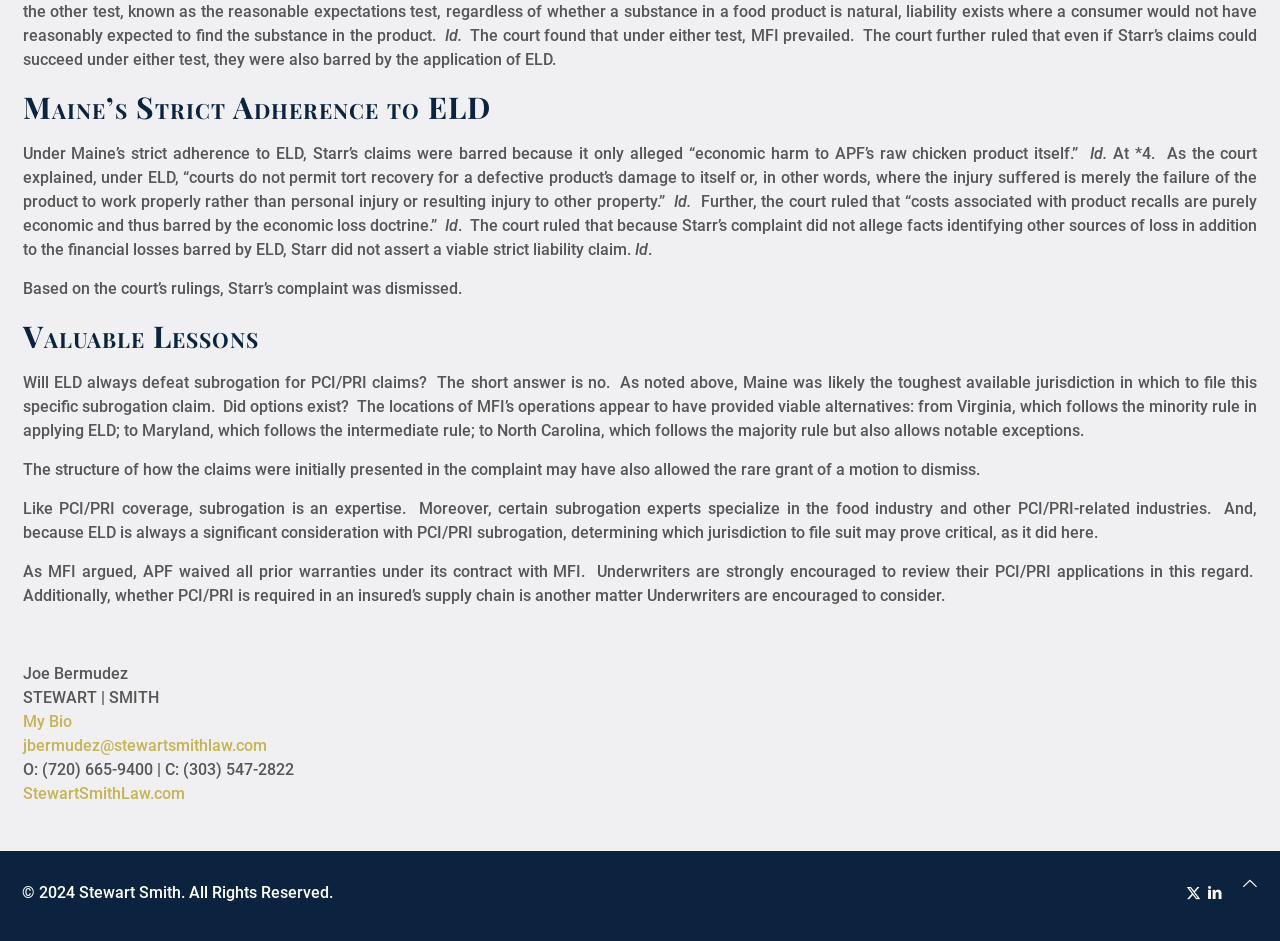Provide the bounding box coordinates of the HTML element described as: "My Bio". The bounding box coordinates should be four float numbers between 0 and 1, i.e., [left, top, right, bottom].

[0.018, 0.757, 0.056, 0.777]